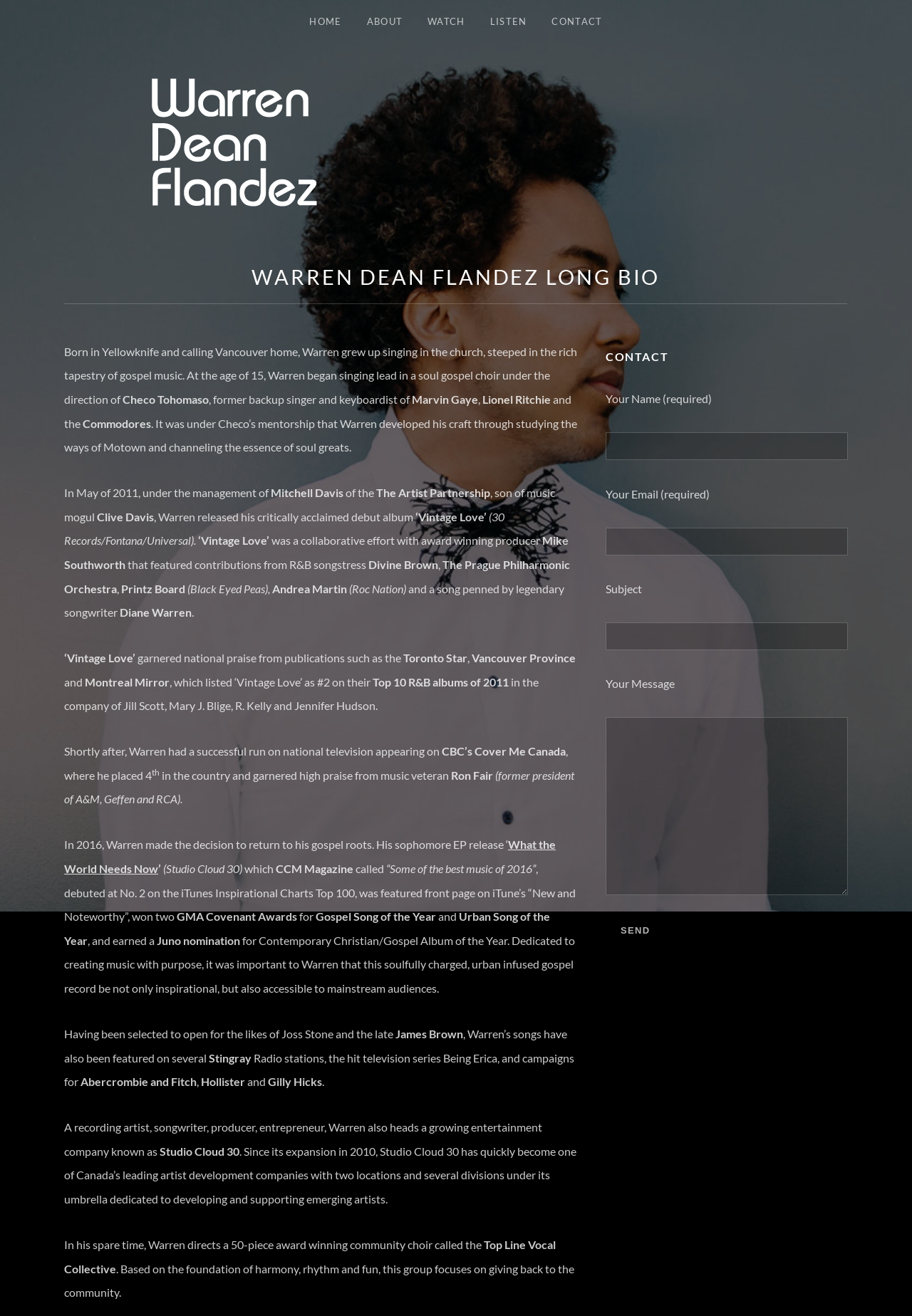What is the name of Warren's debut album?
Give a detailed response to the question by analyzing the screenshot.

According to the webpage, Warren released his critically acclaimed debut album 'Vintage Love' in 2011, which was a collaborative effort with award-winning producer Mike Southworth.